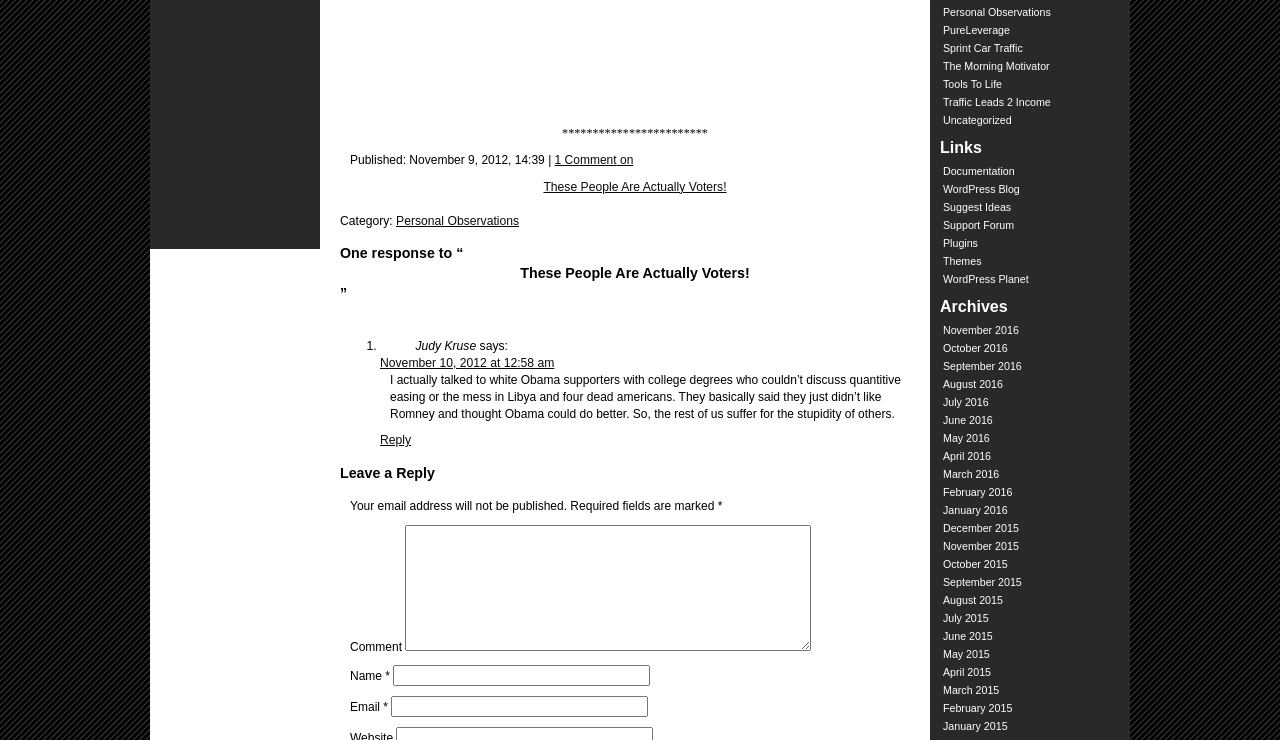Find the bounding box of the element with the following description: "Uncategorized". The coordinates must be four float numbers between 0 and 1, formatted as [left, top, right, bottom].

[0.737, 0.154, 0.79, 0.17]